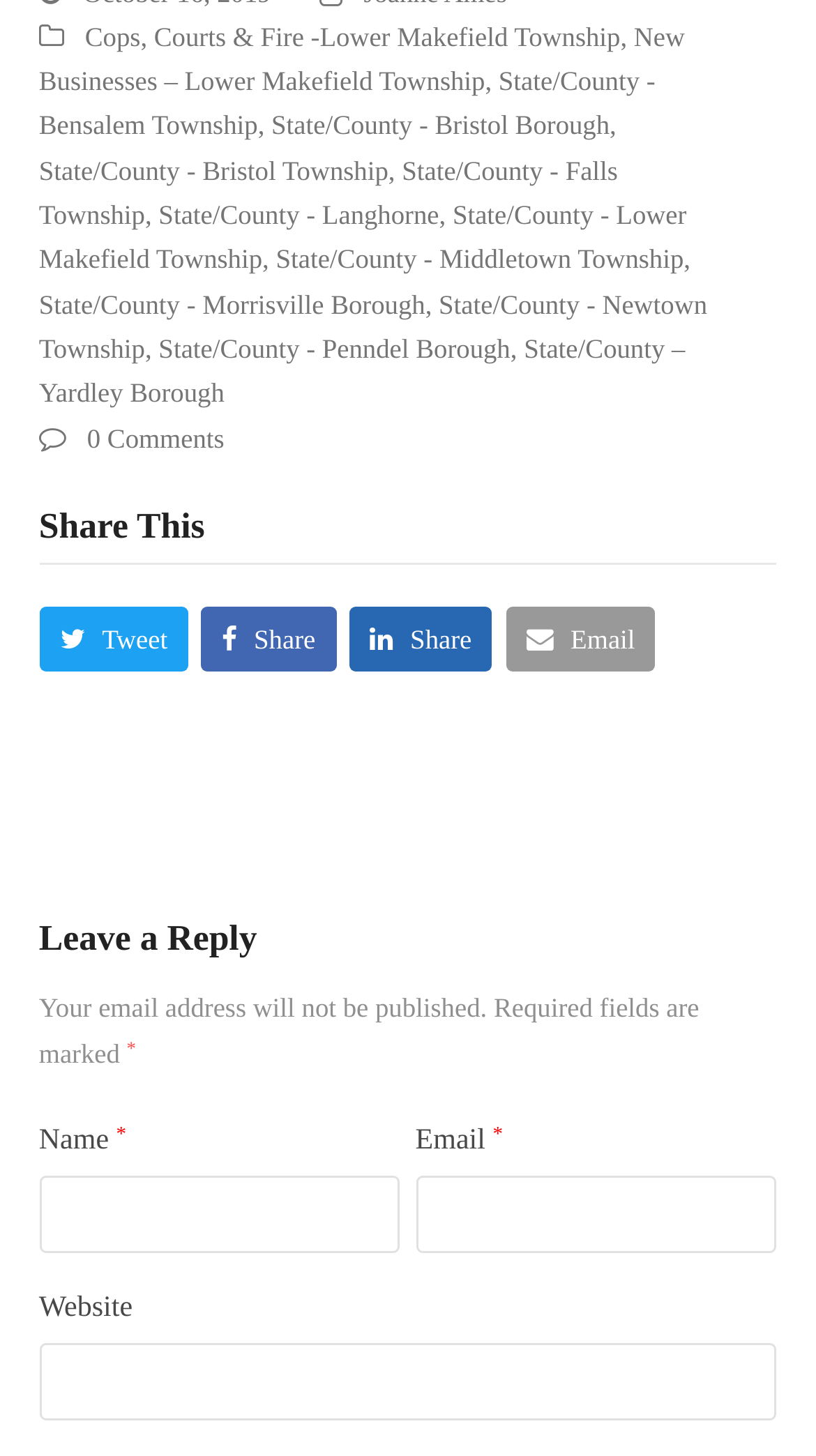Determine the bounding box coordinates for the area you should click to complete the following instruction: "Enter your name".

[0.048, 0.856, 0.491, 0.909]